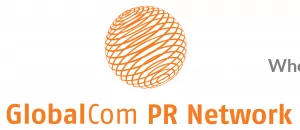Based on the image, provide a detailed response to the question:
What is the font style of the text 'GlobalCom PR Network'?

The caption describes the text 'GlobalCom PR Network' as being in bold, visually striking text, implying that the font style of the text is bold.